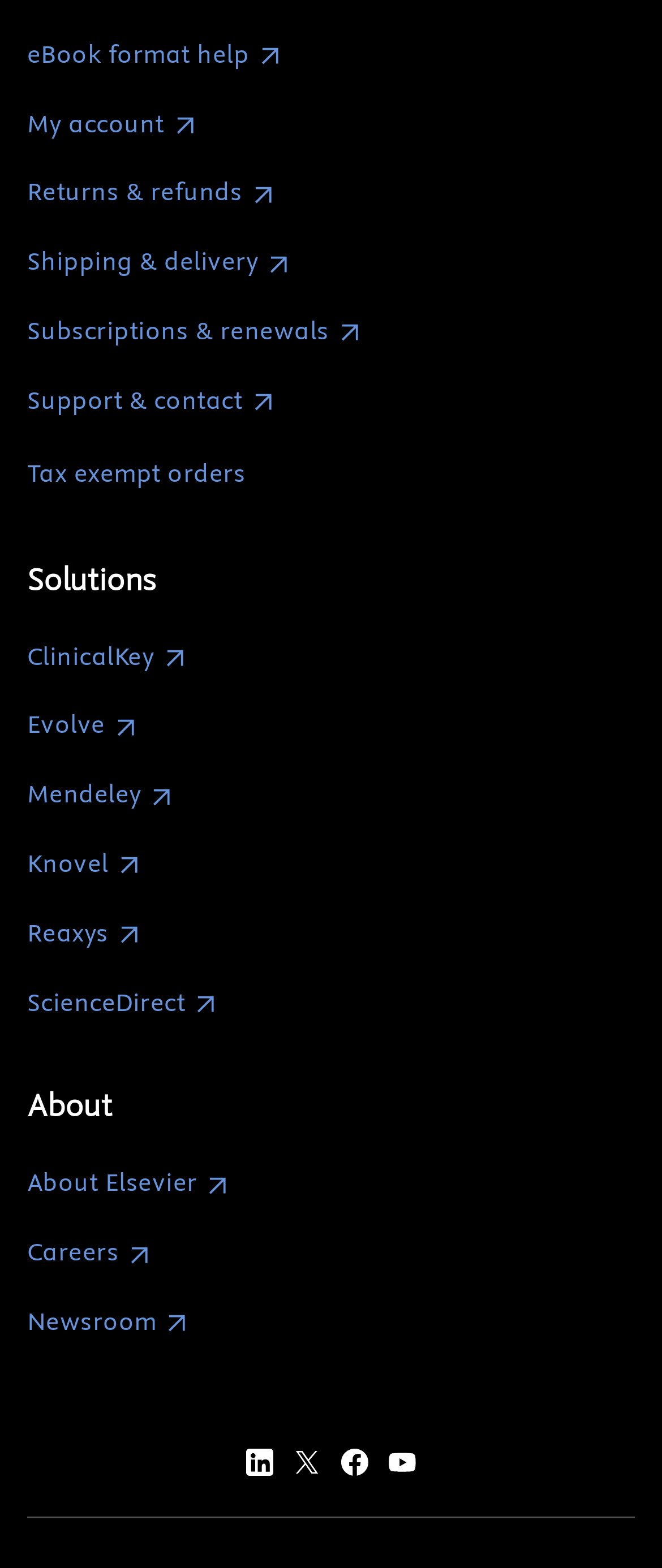Find the bounding box coordinates of the element I should click to carry out the following instruction: "Visit ScienceDirect".

[0.041, 0.628, 0.331, 0.651]